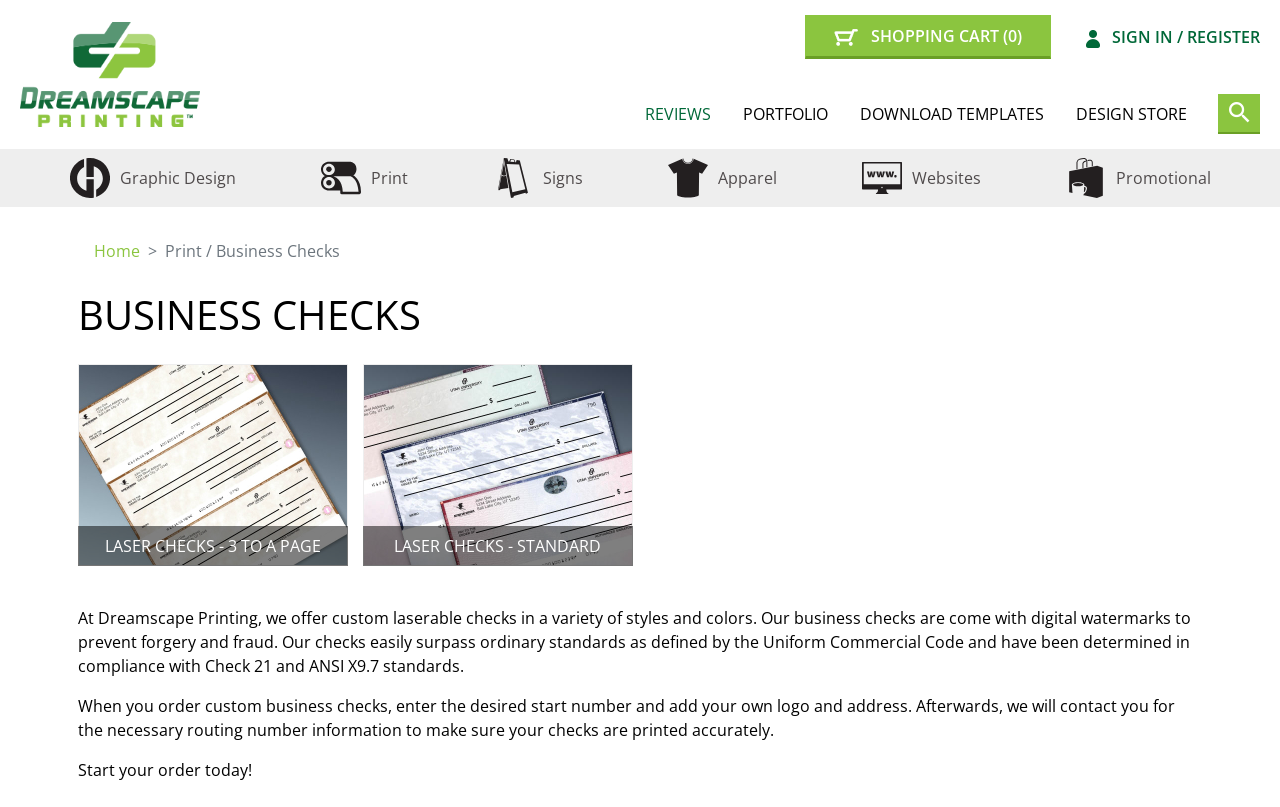What standards do Dreamscape Printing's checks comply with?
Refer to the image and give a detailed answer to the query.

The webpage states that Dreamscape Printing's business checks have been determined to be in compliance with Check 21 and ANSI X9.7 standards, which are industry standards for check printing and security.